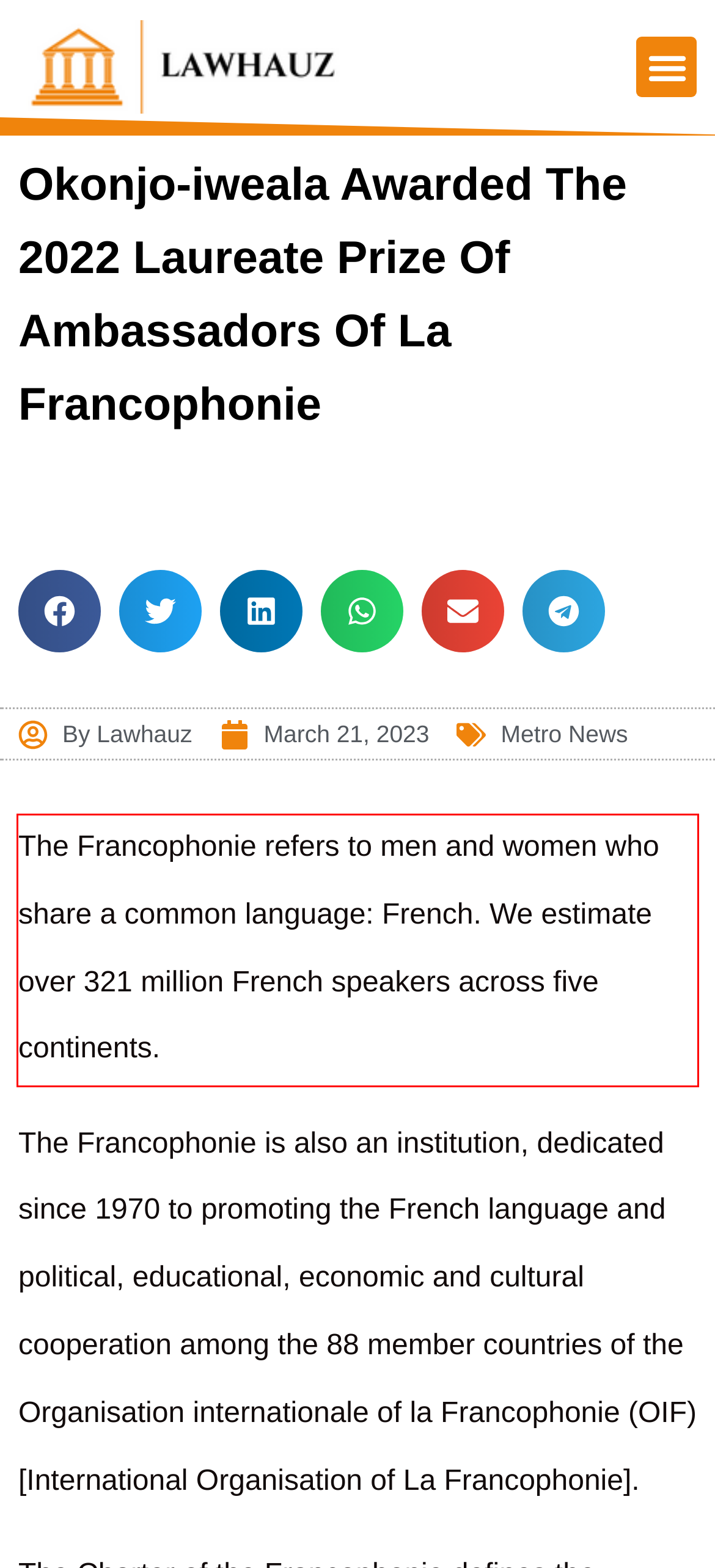Given the screenshot of a webpage, identify the red rectangle bounding box and recognize the text content inside it, generating the extracted text.

The Francophonie refers to men and women who share a common language: French. We estimate over 321 million French speakers across five continents.